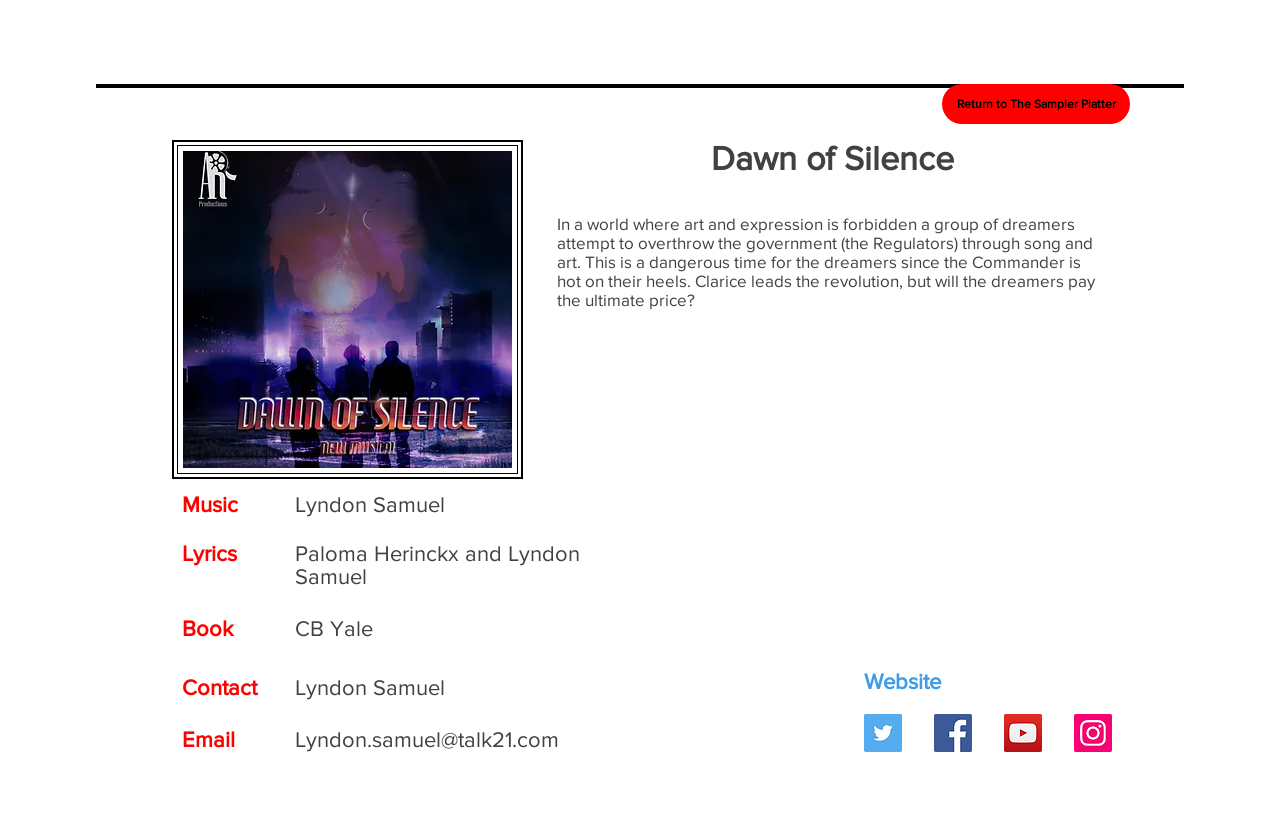Please give a short response to the question using one word or a phrase:
What is the email address of Lyndon Samuel?

Lyndon.samuel@talk21.com